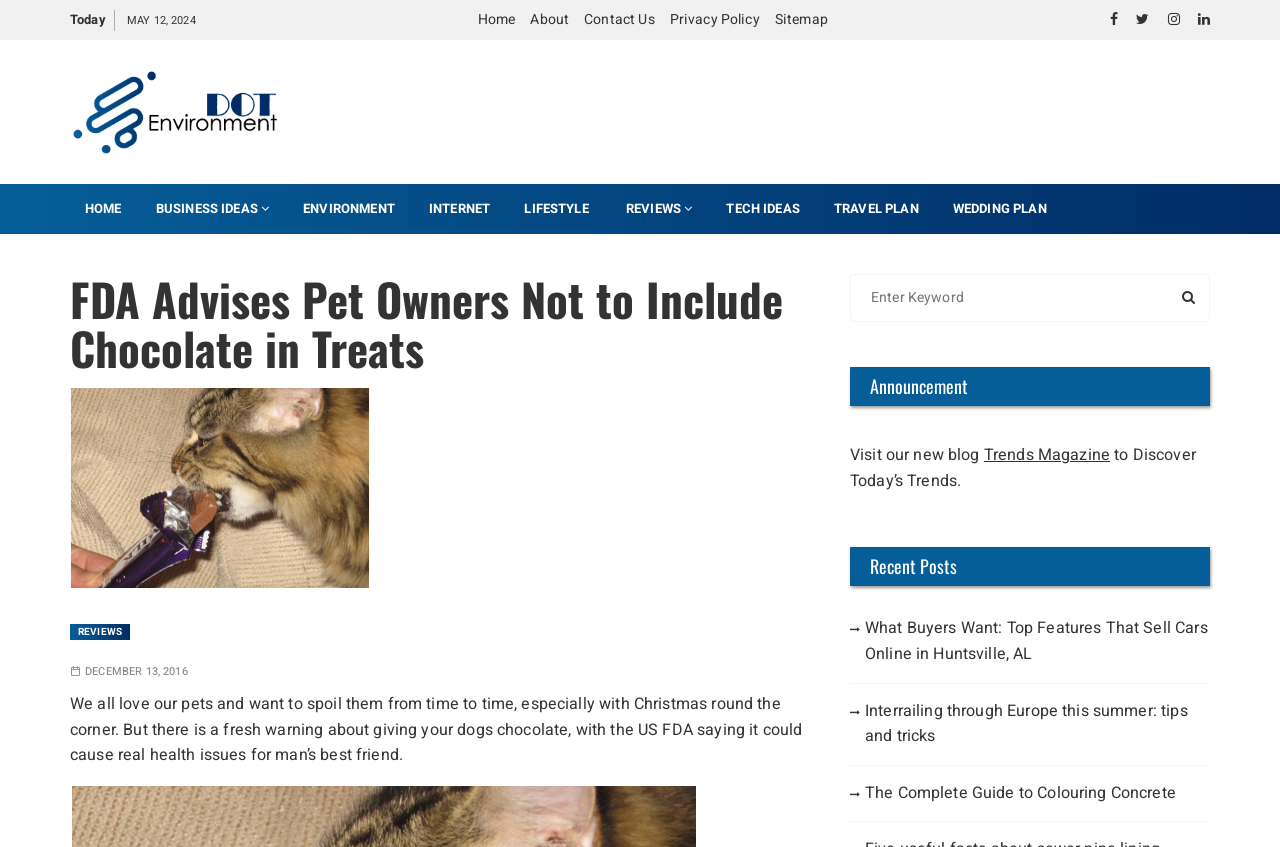Could you specify the bounding box coordinates for the clickable section to complete the following instruction: "Click on the 'Home' link"?

None